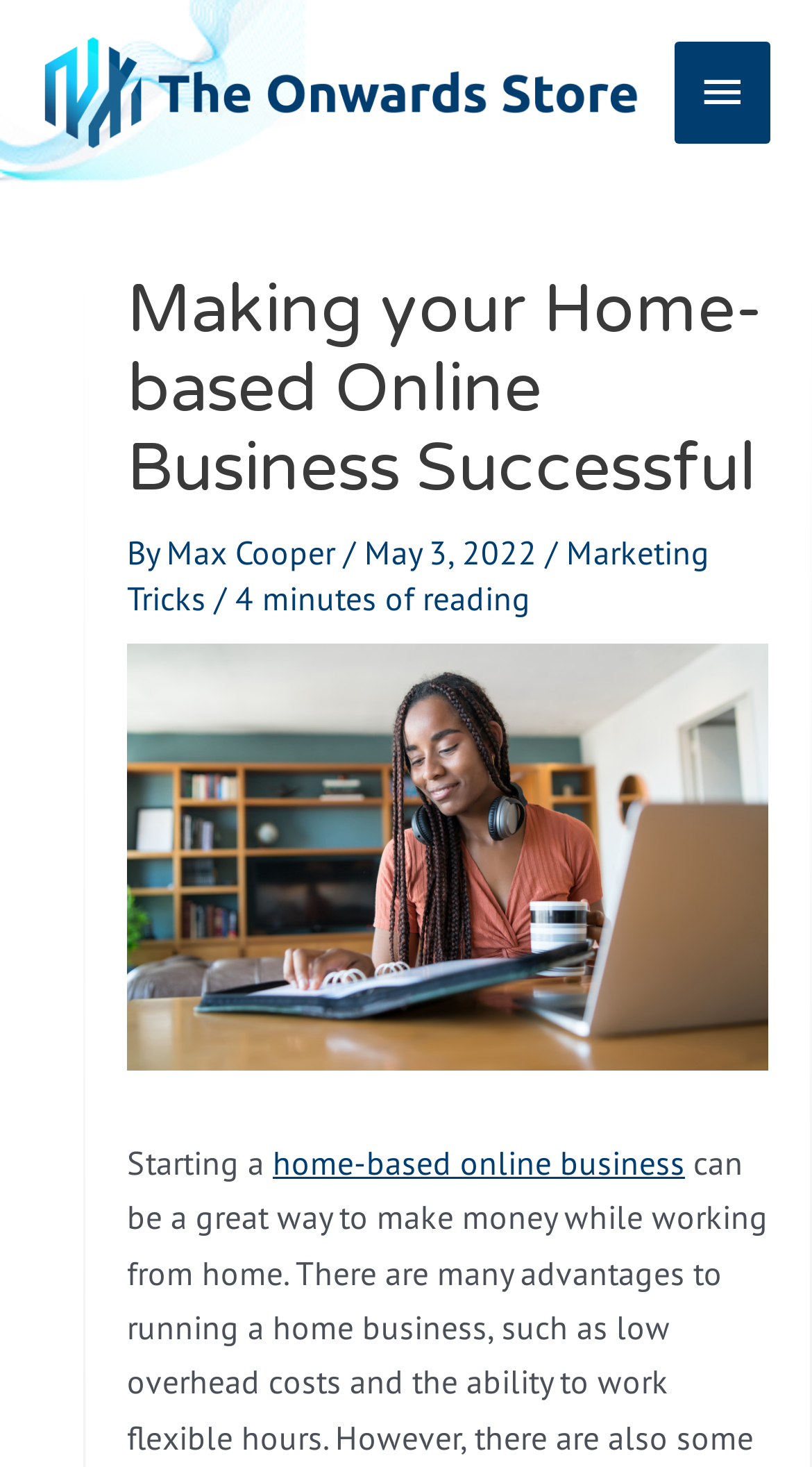Predict the bounding box coordinates for the UI element described as: "Max Cooper". The coordinates should be four float numbers between 0 and 1, presented as [left, top, right, bottom].

[0.205, 0.362, 0.423, 0.39]